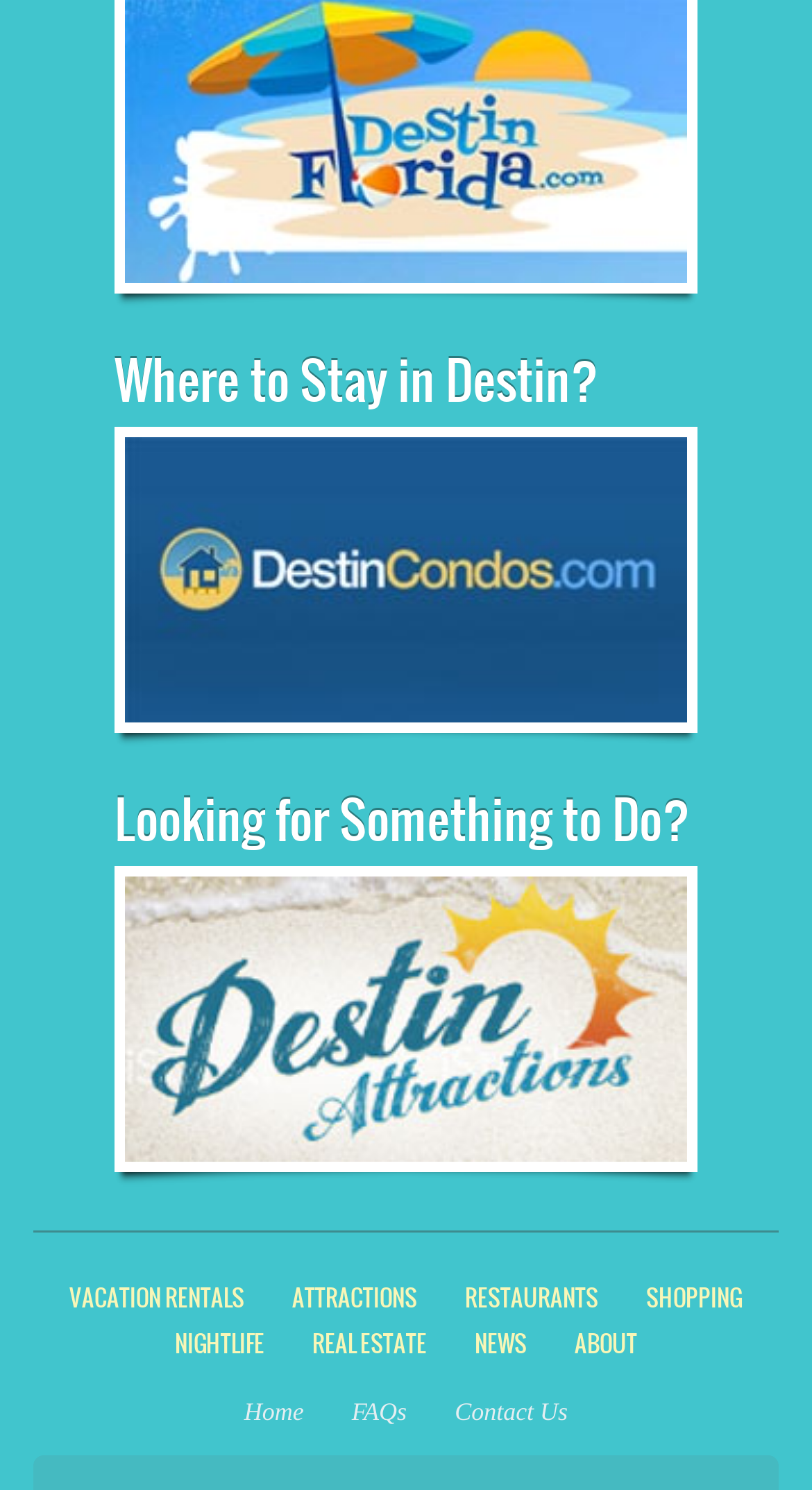What is the main topic of the webpage?
From the details in the image, answer the question comprehensively.

Based on the headings and links on the webpage, it appears that the main topic is related to Destin, a city or location, and provides information on various aspects such as where to stay, attractions, and activities.